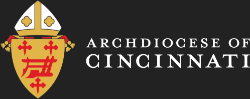Produce a meticulous caption for the image.

The image prominently displays the official logo of the Archdiocese of Cincinnati, featuring a stylized coat of arms. The design includes a bishop's mitre at the top, symbolizing the leadership within the Catholic Church, along with heraldic elements such as a cross and other decorative motifs that signify the archdiocese's rich heritage and commitment to faith. Below the emblem, the text "ARCHDIOCESE OF CINCINNATI" is boldly presented, reinforcing the identity and mission of this ecclesiastical jurisdiction. The logo is set against a dark background, enhancing its visibility and significance, representing the archdiocese’s prominence within the Catholic community.